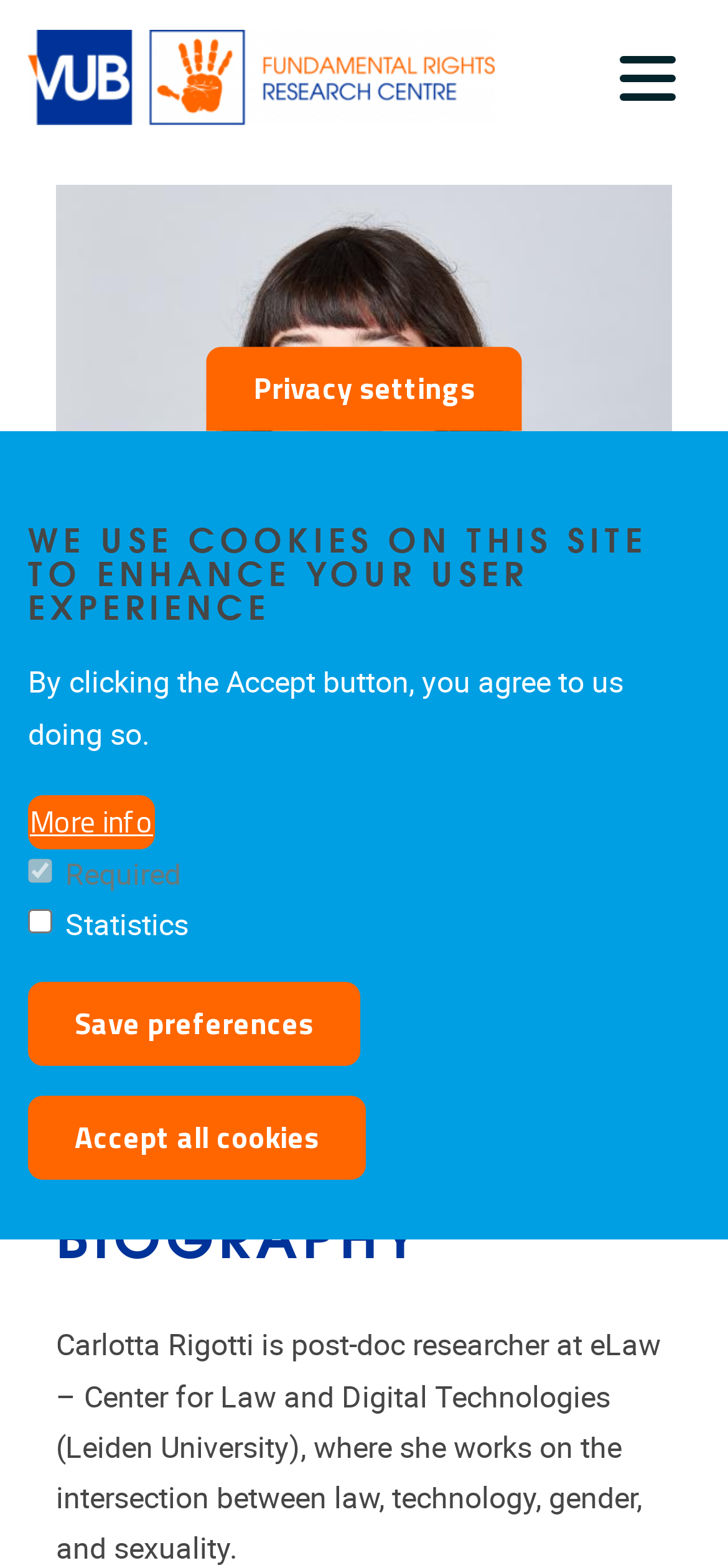Could you locate the bounding box coordinates for the section that should be clicked to accomplish this task: "Access Carlotta Rigotti's publications".

[0.159, 0.645, 0.385, 0.667]